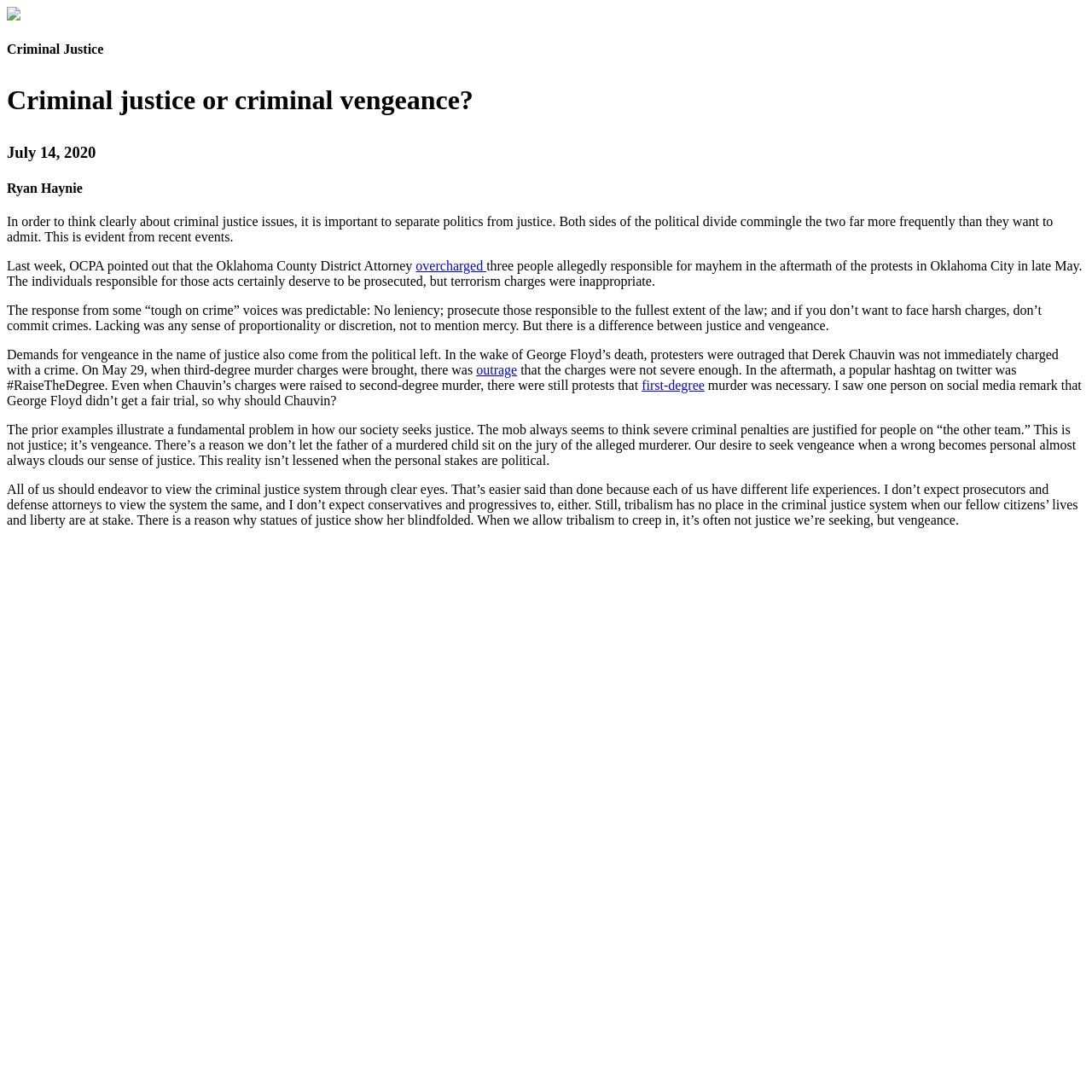What is the date of the article?
Analyze the screenshot and provide a detailed answer to the question.

The date of the article can be determined by looking at the heading that mentions the date, which is 'July 14, 2020'. This heading is located above the author's name, 'Ryan Haynie'.